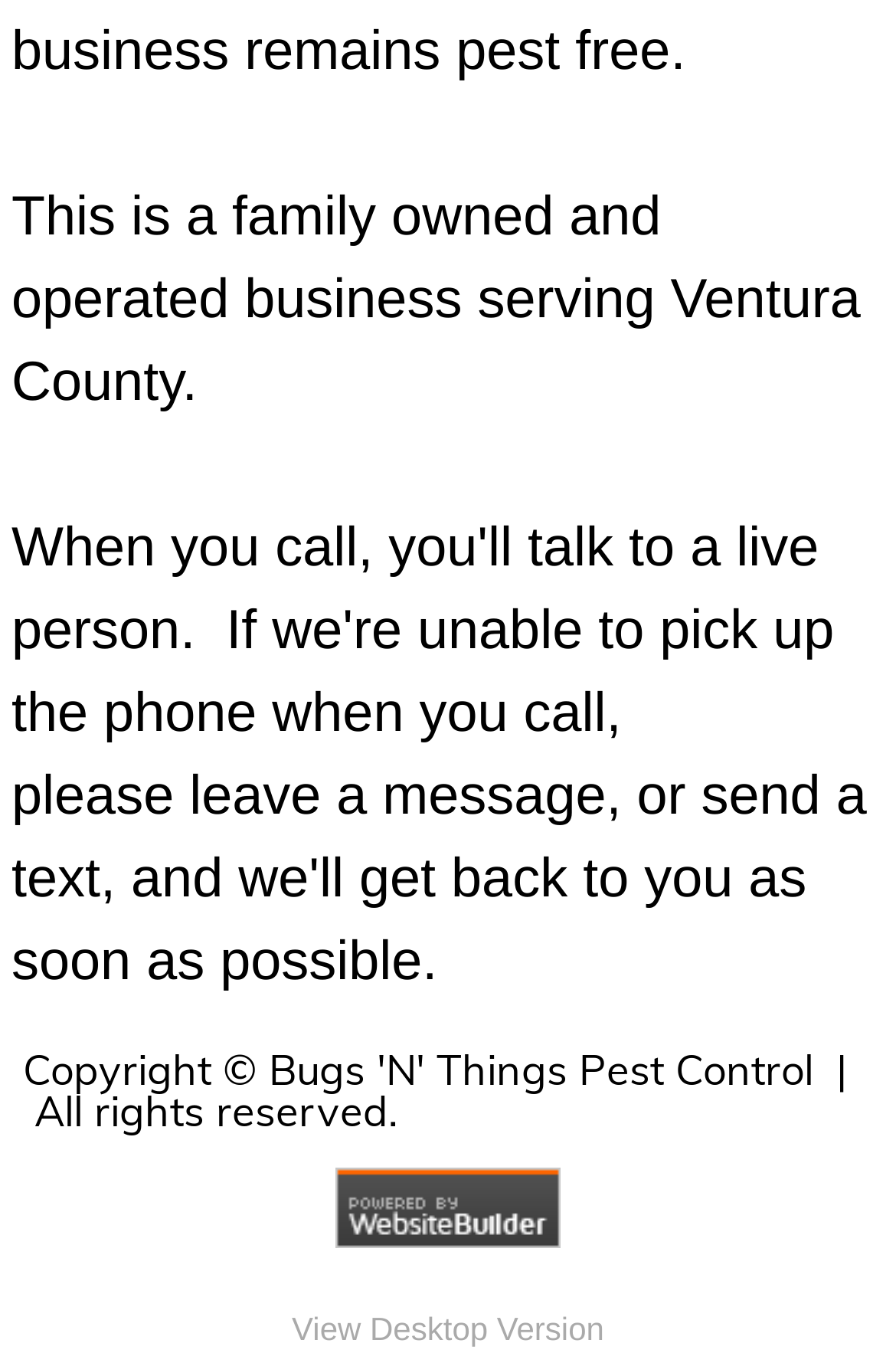Please specify the bounding box coordinates in the format (top-left x, top-left y, bottom-right x, bottom-right y), with values ranging from 0 to 1. Identify the bounding box for the UI component described as follows: View Desktop Version

[0.326, 0.961, 0.674, 0.988]